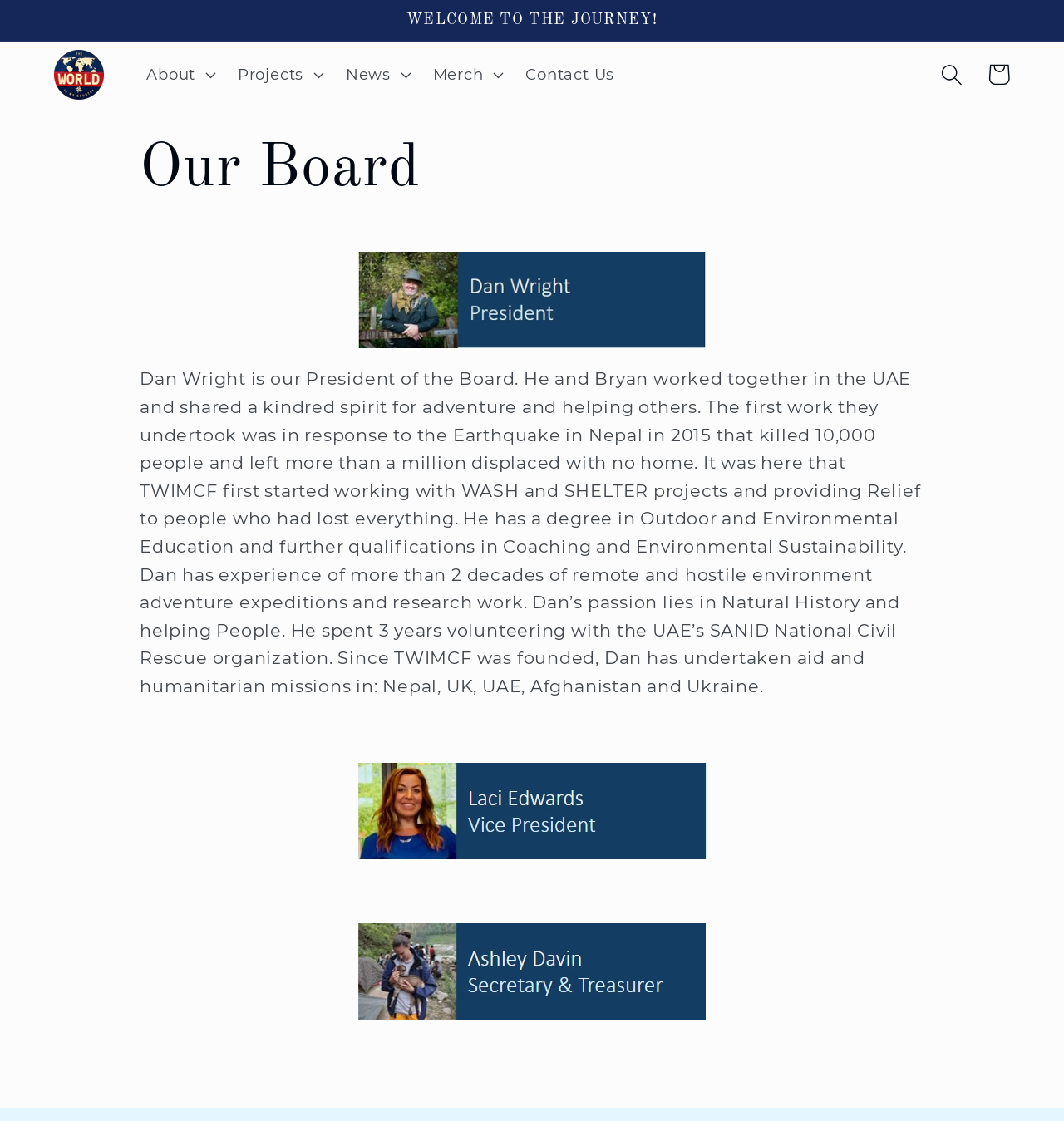Identify the bounding box coordinates of the element that should be clicked to fulfill this task: "View Media Kit of ChannelLife". The coordinates should be provided as four float numbers between 0 and 1, i.e., [left, top, right, bottom].

None